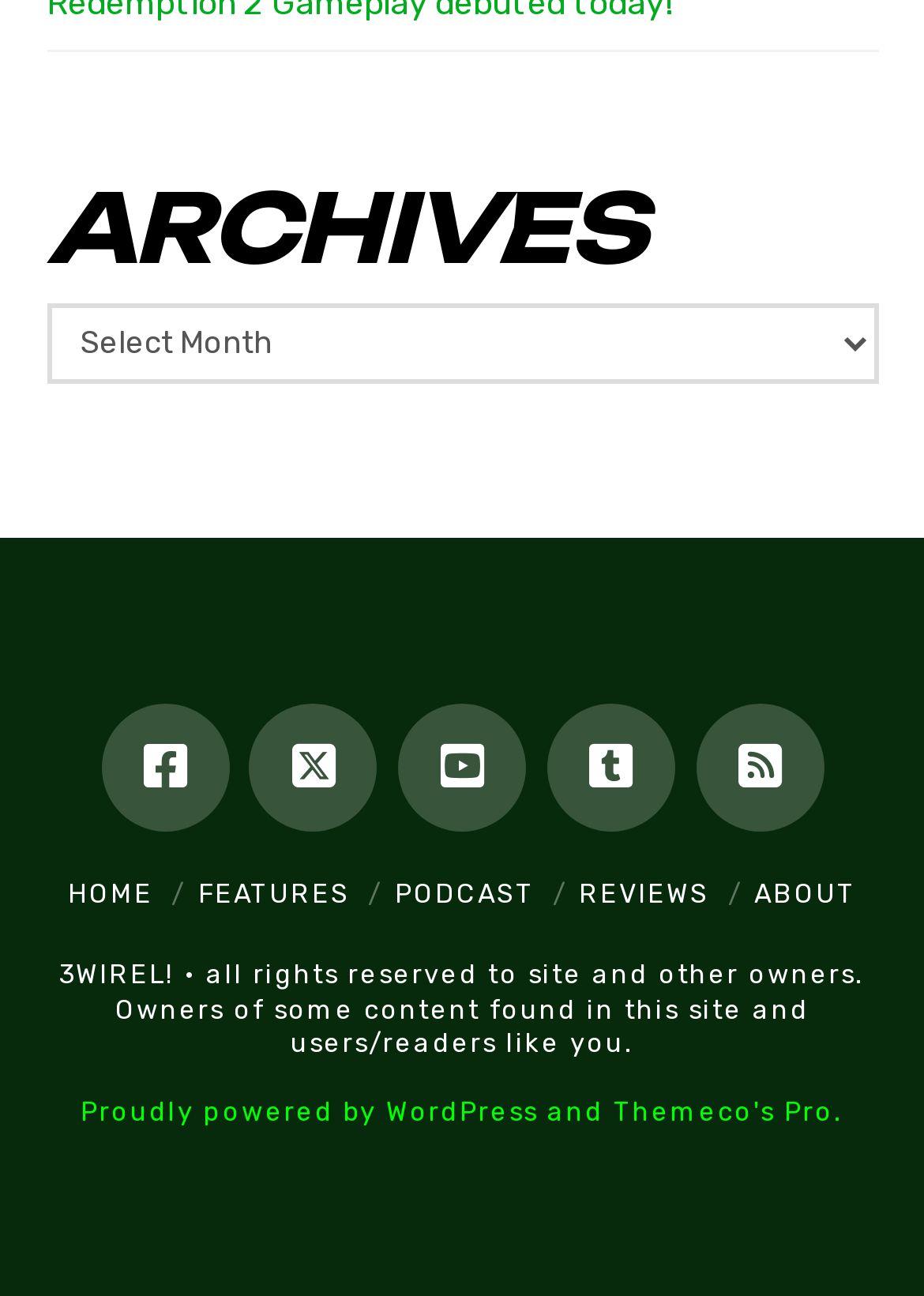Respond with a single word or phrase:
What is the last menu item?

ABOUT